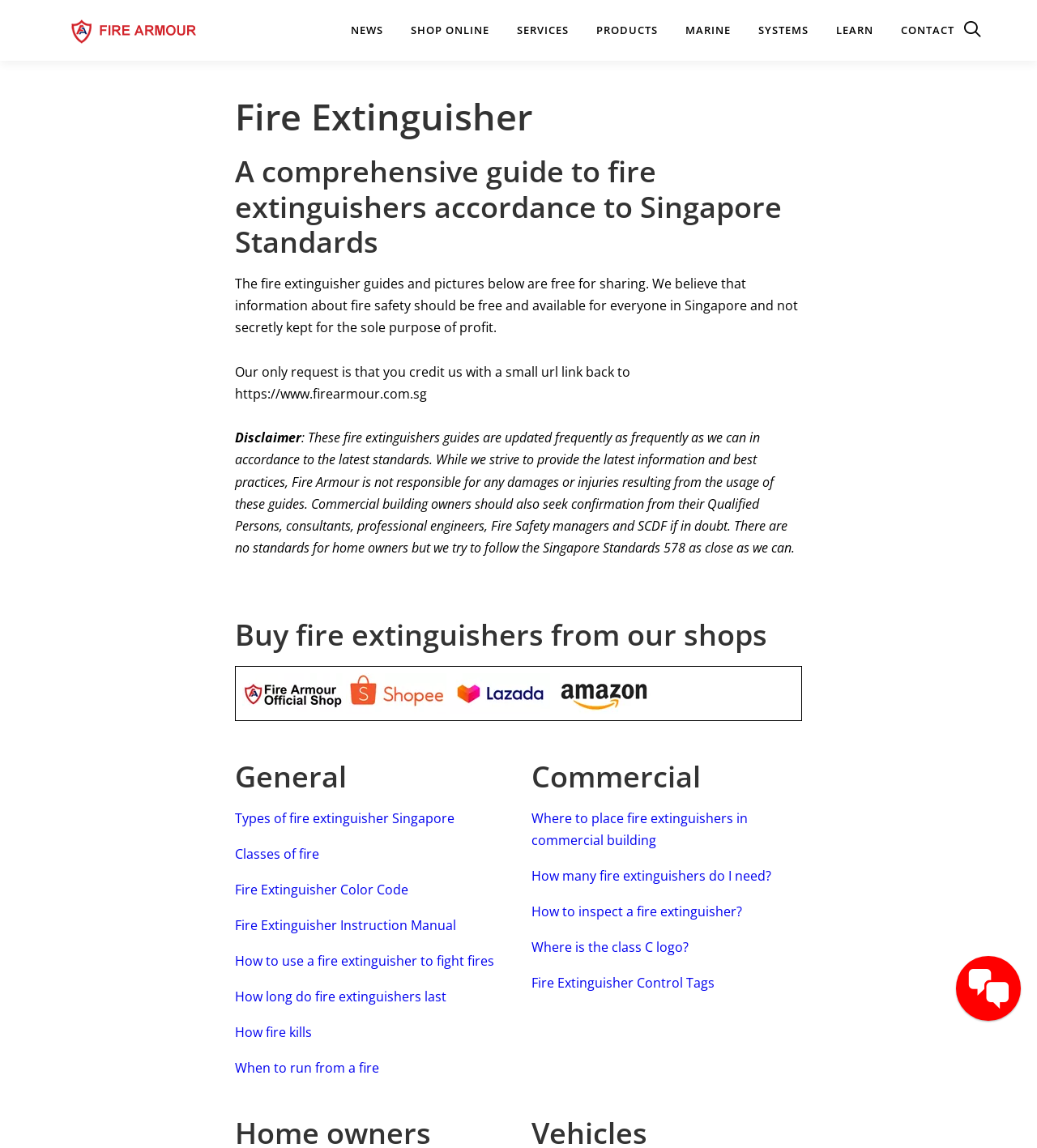Identify the coordinates of the bounding box for the element that must be clicked to accomplish the instruction: "Visit the Fire Armour shop".

[0.234, 0.595, 0.33, 0.61]